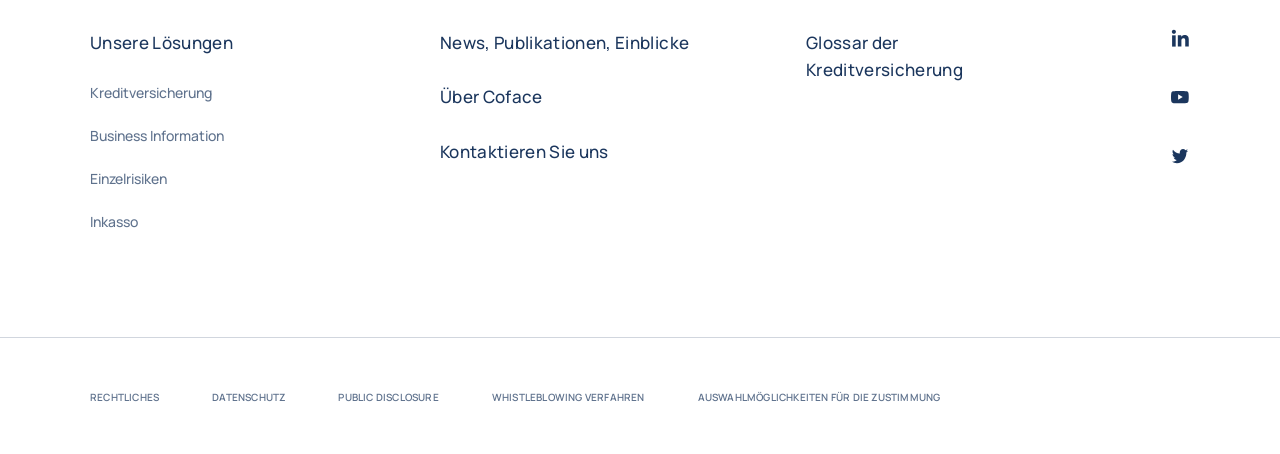Pinpoint the bounding box coordinates of the element that must be clicked to accomplish the following instruction: "Learn about glossary of credit insurance". The coordinates should be in the format of four float numbers between 0 and 1, i.e., [left, top, right, bottom].

[0.617, 0.064, 0.82, 0.184]